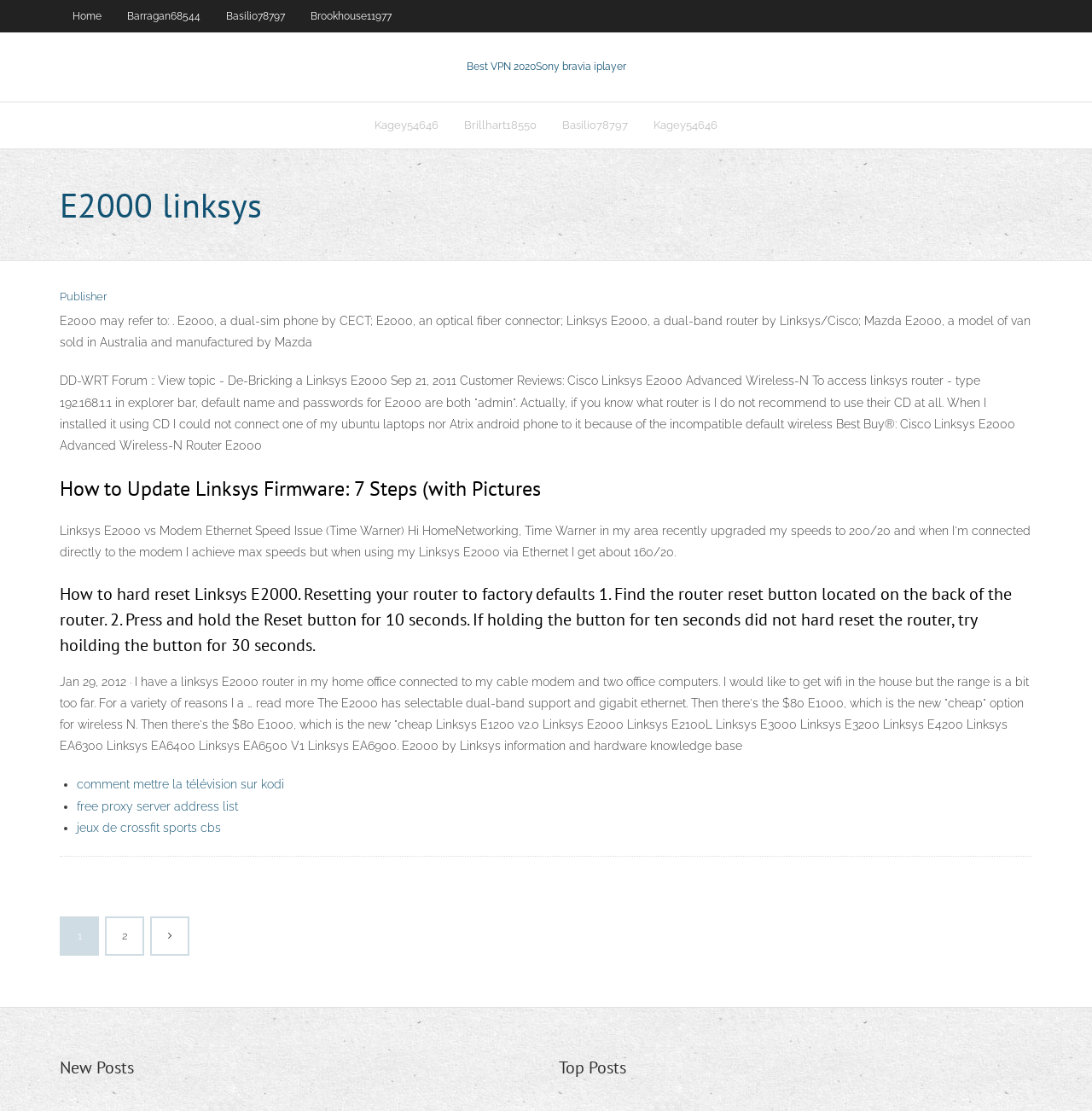Find the bounding box coordinates of the clickable region needed to perform the following instruction: "Click on the 'Best VPN 2020' link". The coordinates should be provided as four float numbers between 0 and 1, i.e., [left, top, right, bottom].

[0.427, 0.054, 0.573, 0.065]